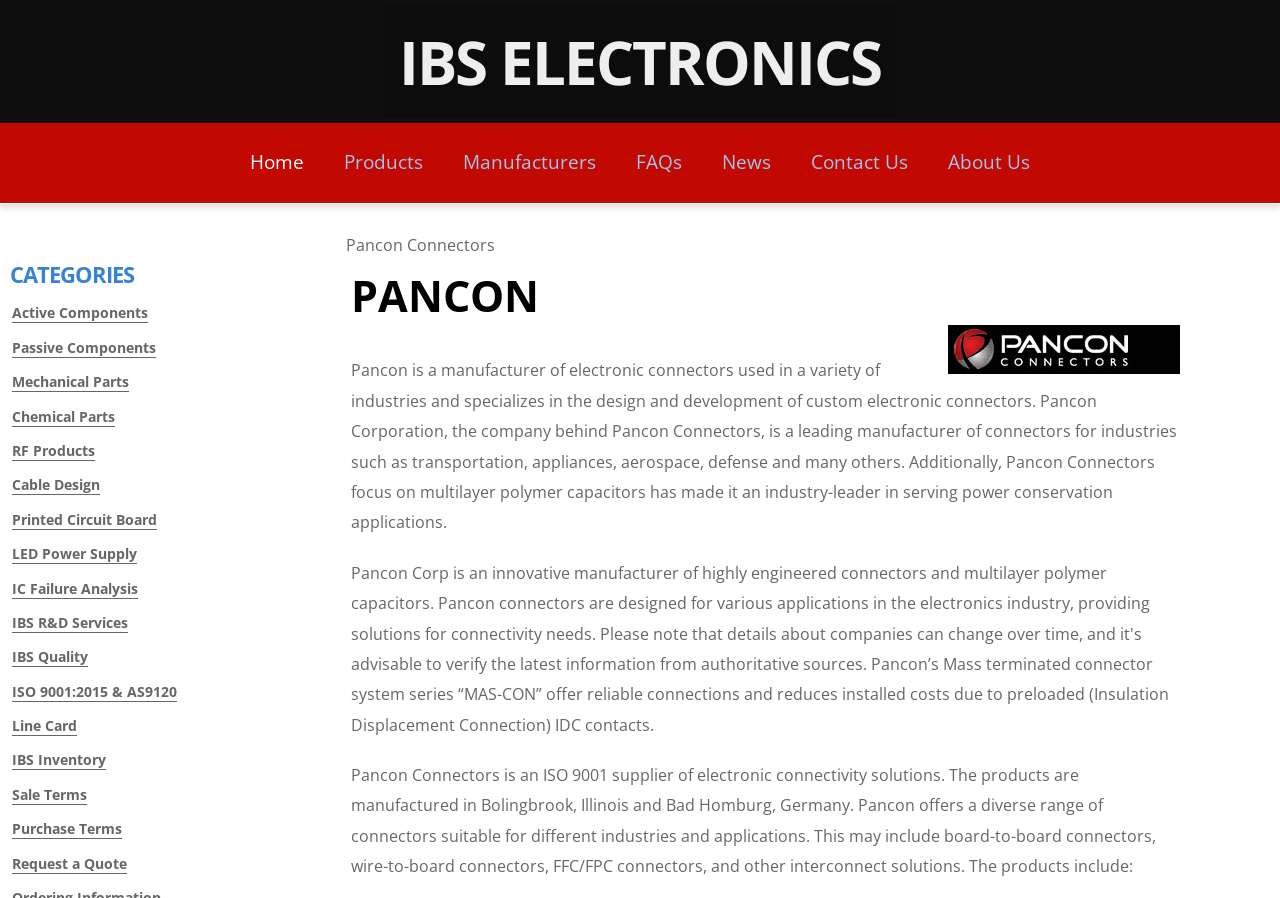Elaborate on the information and visuals displayed on the webpage.

The webpage is about Pancon, a manufacturer of electronic connectors, and its products. At the top, there is a heading "IBS ELECTRONICS" with a link to it. Below it, there is a navigation menu with links to "Home", "Products", "Manufacturers", "FAQs", "News", "Contact Us", and "About Us". 

To the right of the navigation menu, there is a section with a heading "CATEGORIES" that lists various product categories, including "Active Components", "Passive Components", "Mechanical Parts", and others. 

Below the navigation menu, there is a section with a heading "PANCON" that contains a logo and a brief description of Pancon Connectors, a manufacturer of electronic connectors used in various industries. The description highlights Pancon's specialization in custom electronic connectors and its focus on multilayer polymer capacitors for power conservation applications.

Further down, there is a section that describes Pancon Connectors as an ISO 9001 supplier of electronic connectivity solutions, mentioning that their products are manufactured in Bolingbrook, Illinois, and Bad Homburg, Germany. This section also lists the types of connectors they offer, including board-to-board connectors, wire-to-board connectors, FFC/FPC connectors, and other interconnect solutions.